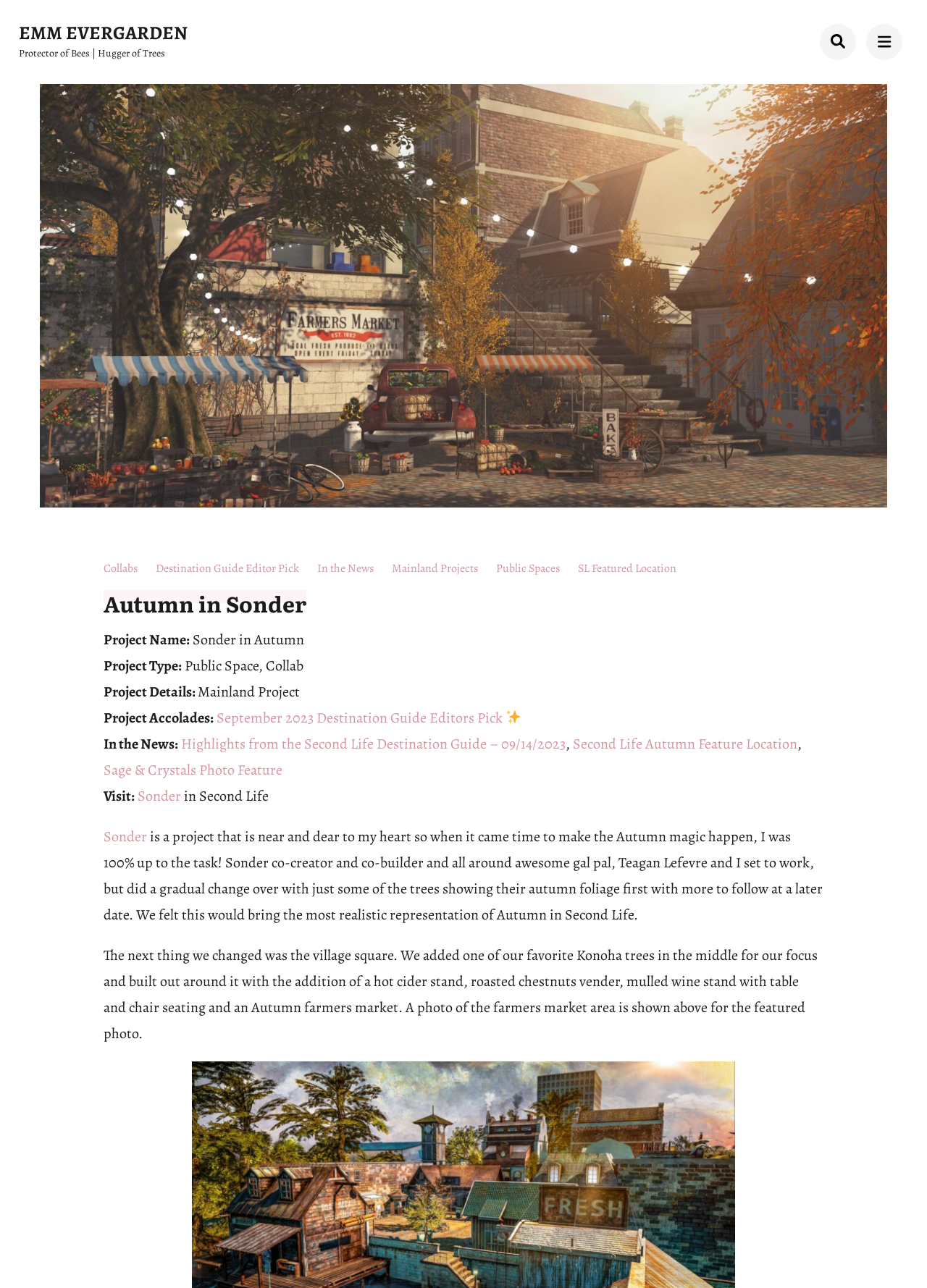Please identify the bounding box coordinates of the clickable area that will allow you to execute the instruction: "Visit the 'Sonder' location in Second Life".

[0.148, 0.611, 0.195, 0.626]